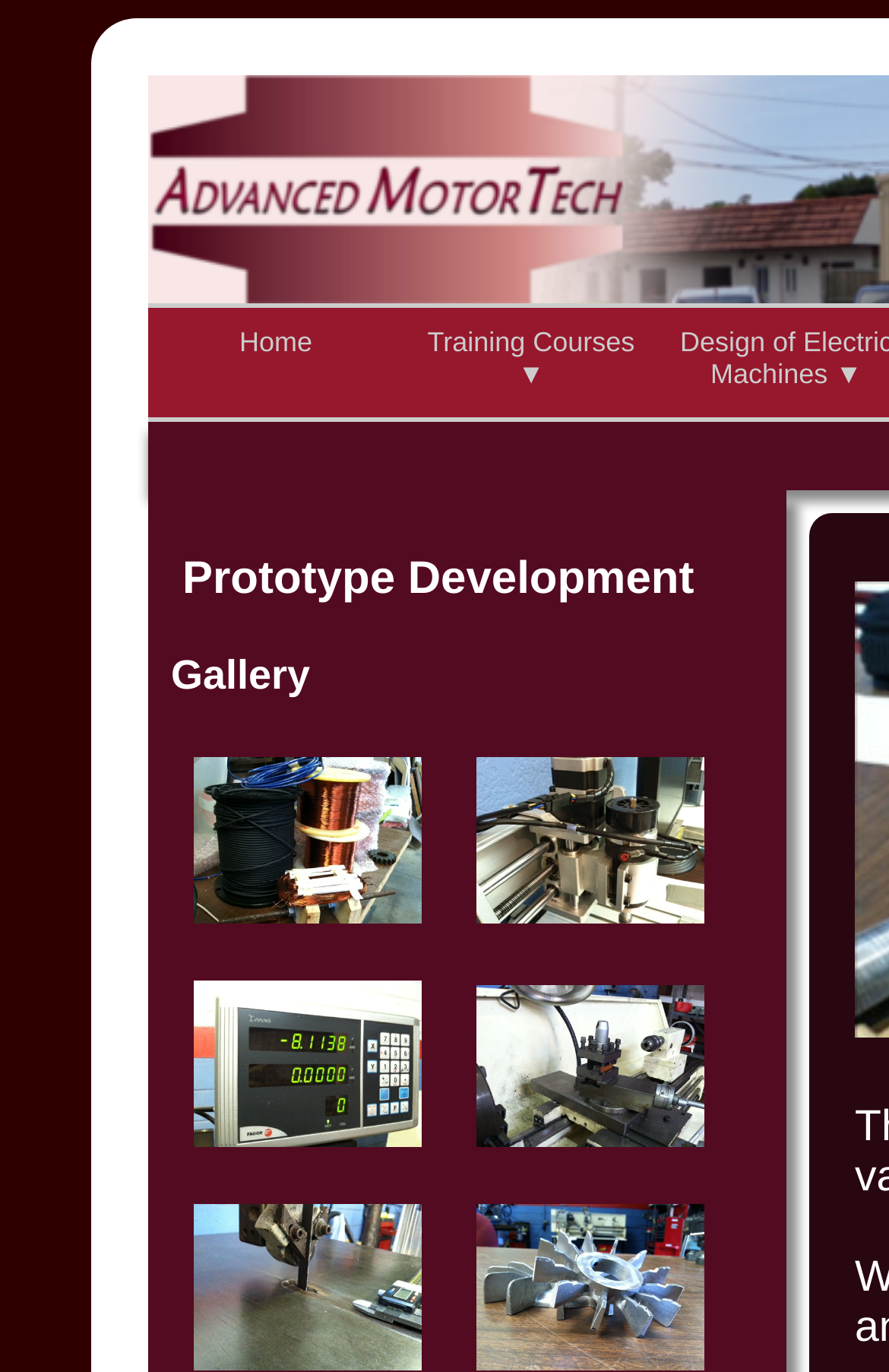Use a single word or phrase to answer the question: How many links are below the 'Prototype Development' heading?

4